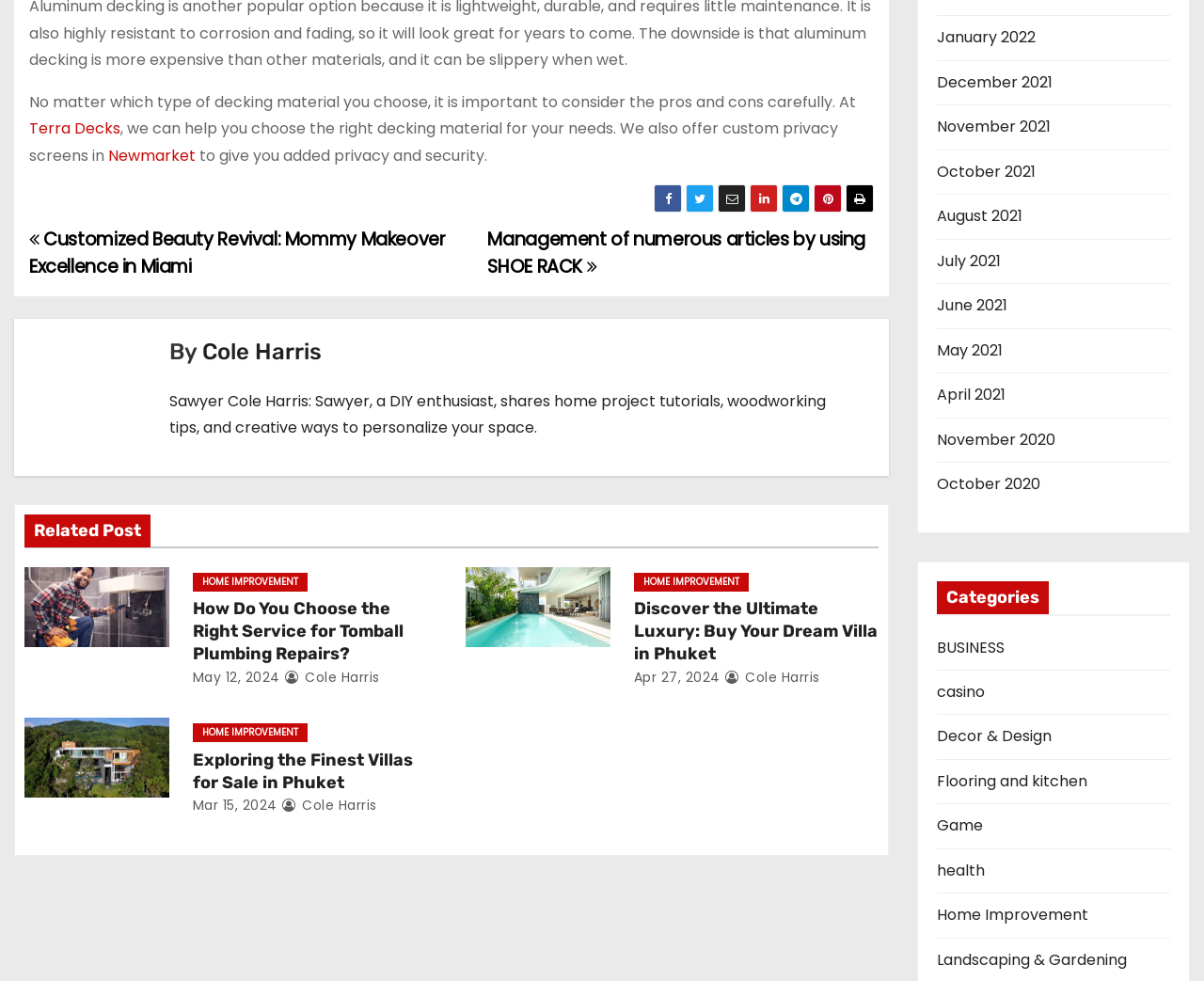Please pinpoint the bounding box coordinates for the region I should click to adhere to this instruction: "Navigate to the previous post".

[0.405, 0.231, 0.719, 0.284]